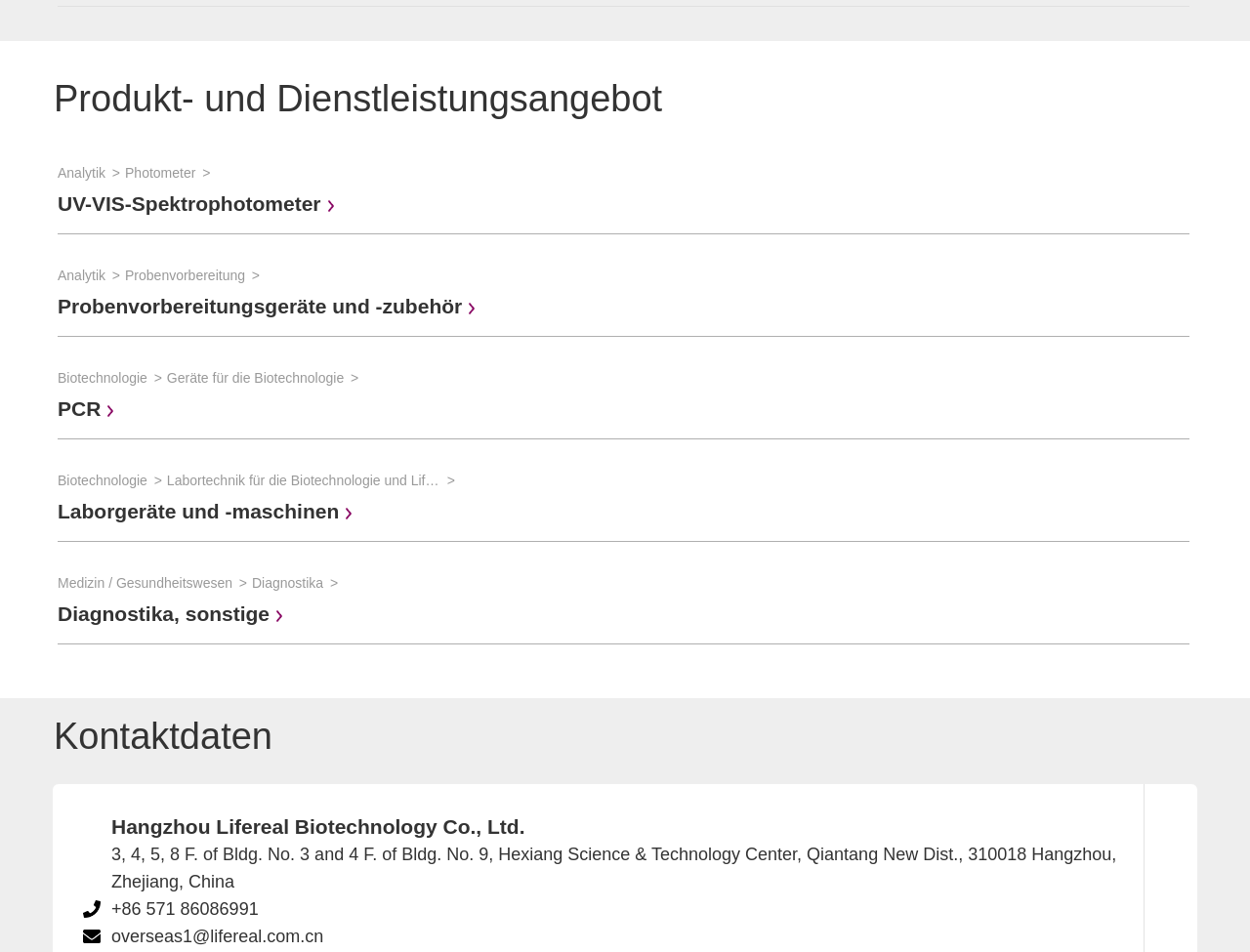Based on the element description Aloha Pregnancy Care Center, identify the bounding box coordinates for the UI element. The coordinates should be in the format (top-left x, top-left y, bottom-right x, bottom-right y) and within the 0 to 1 range.

None